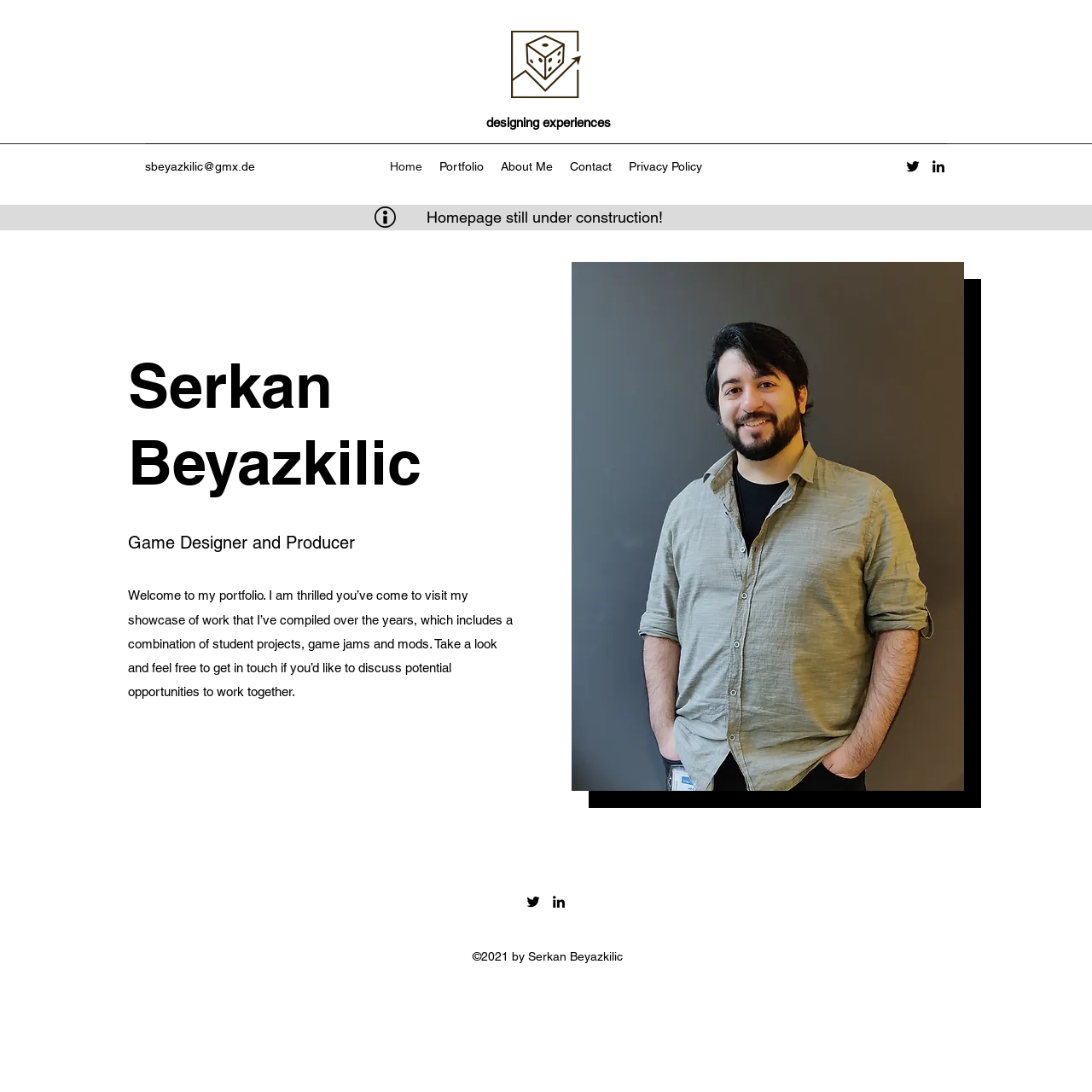Give a concise answer of one word or phrase to the question: 
How many social media links are there in the Social Bar?

2